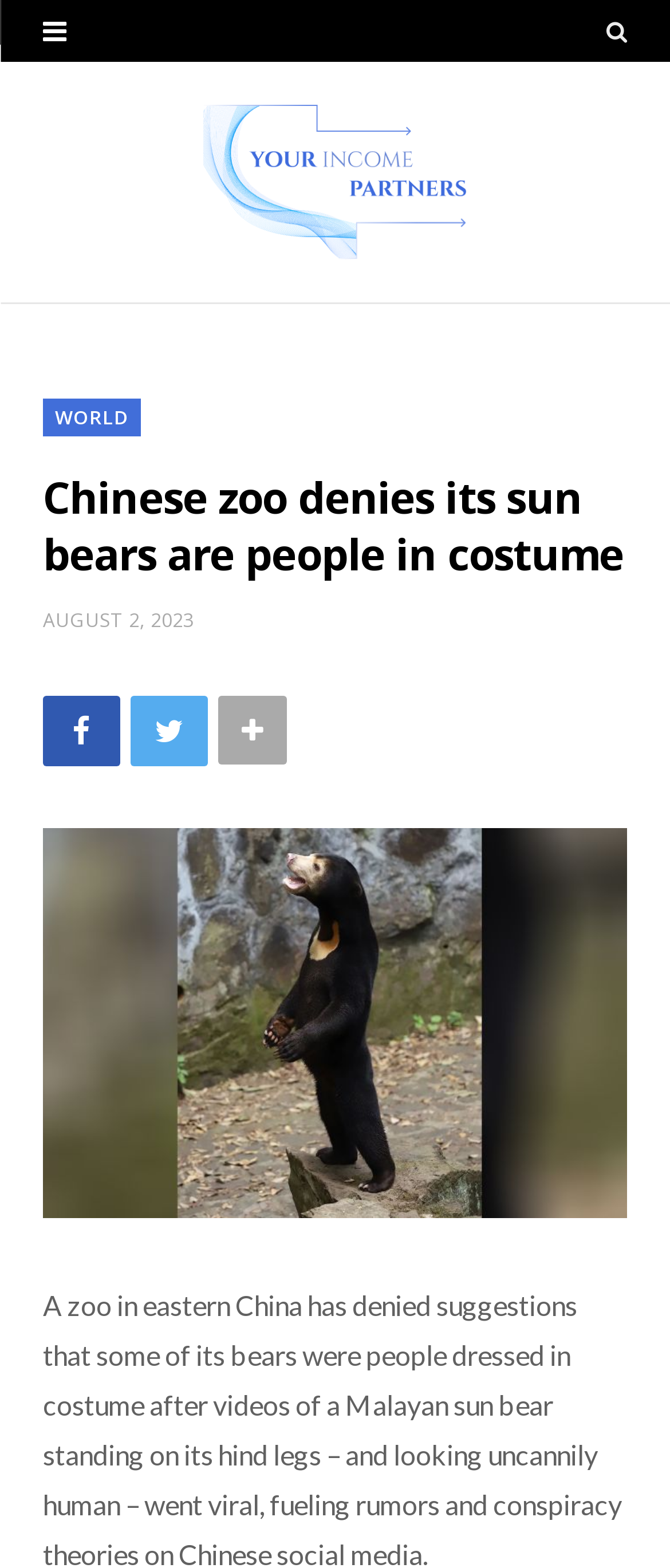What is the category of this news article?
Please answer using one word or phrase, based on the screenshot.

WORLD